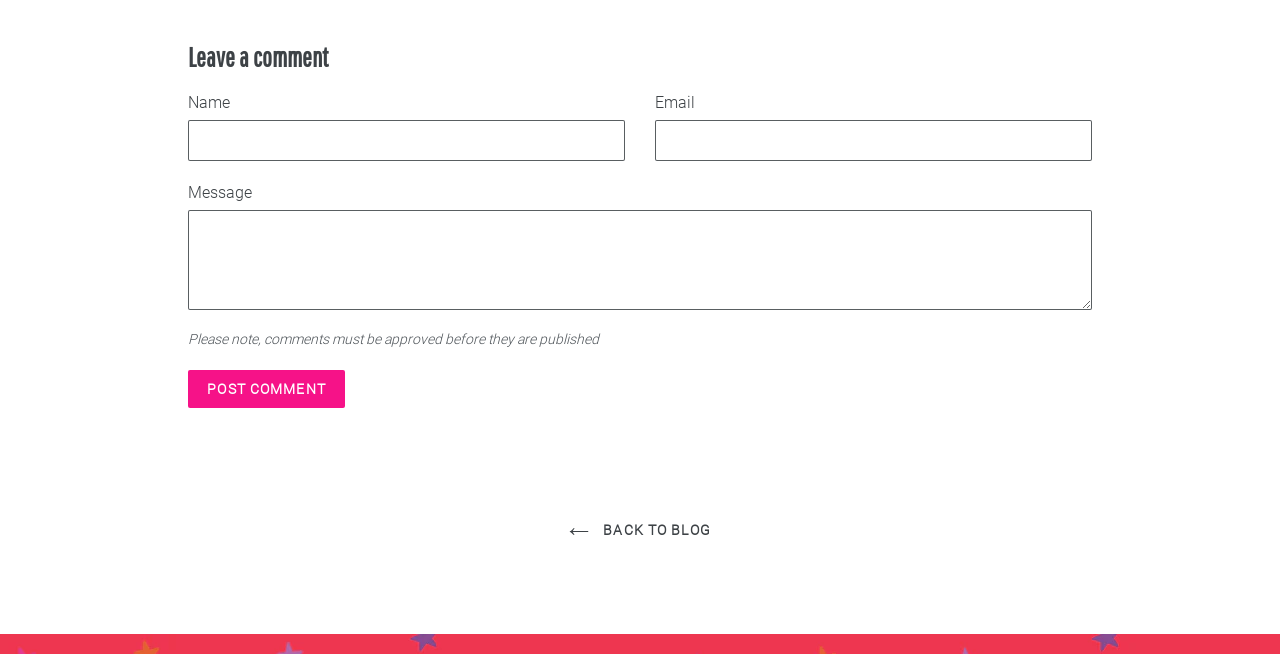What is the requirement for comments?
Answer the question based on the image using a single word or a brief phrase.

Approved before published